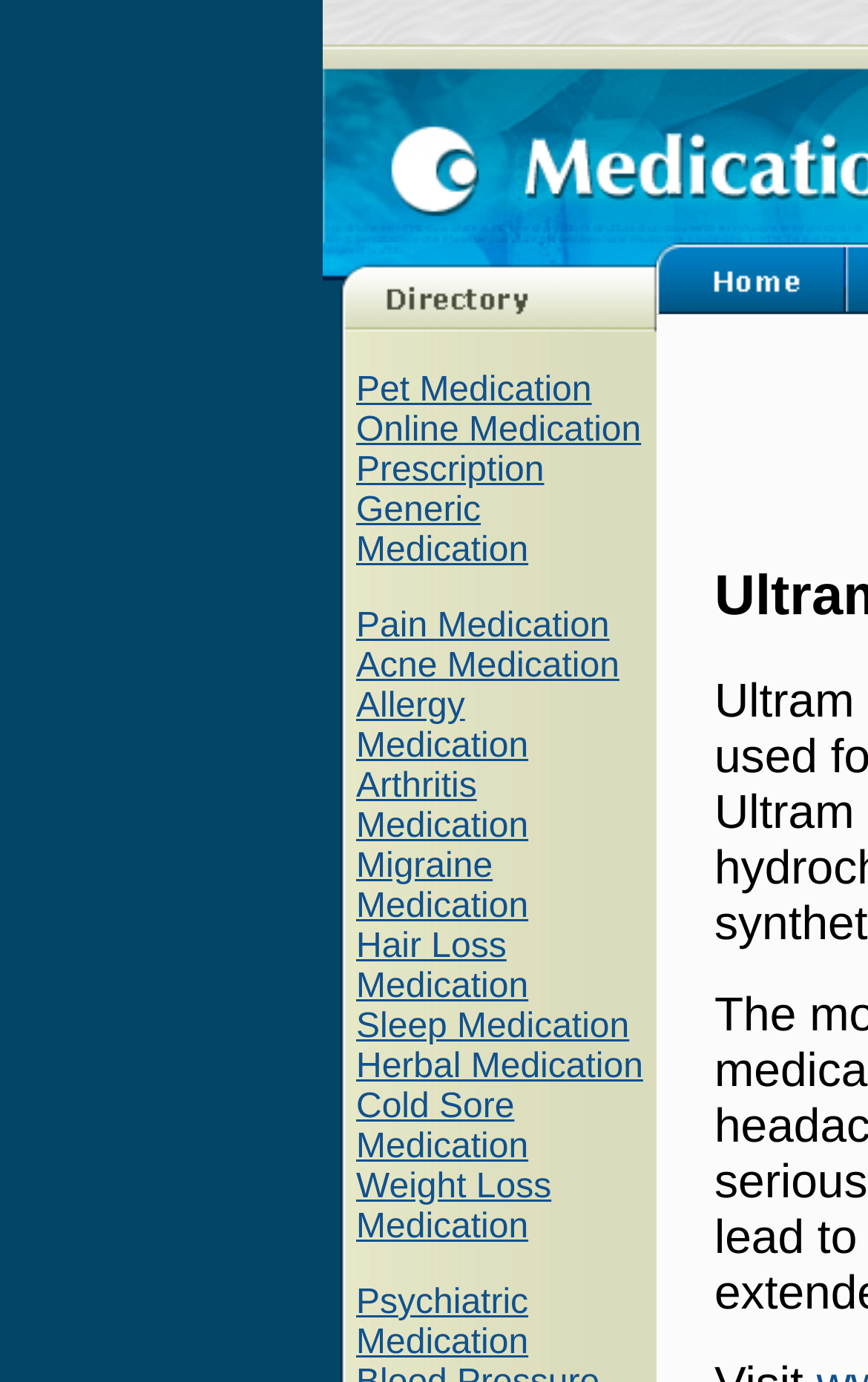From the screenshot, find the bounding box of the UI element matching this description: "alt="Home"". Supply the bounding box coordinates in the form [left, top, right, bottom], each a float between 0 and 1.

[0.756, 0.206, 0.974, 0.233]